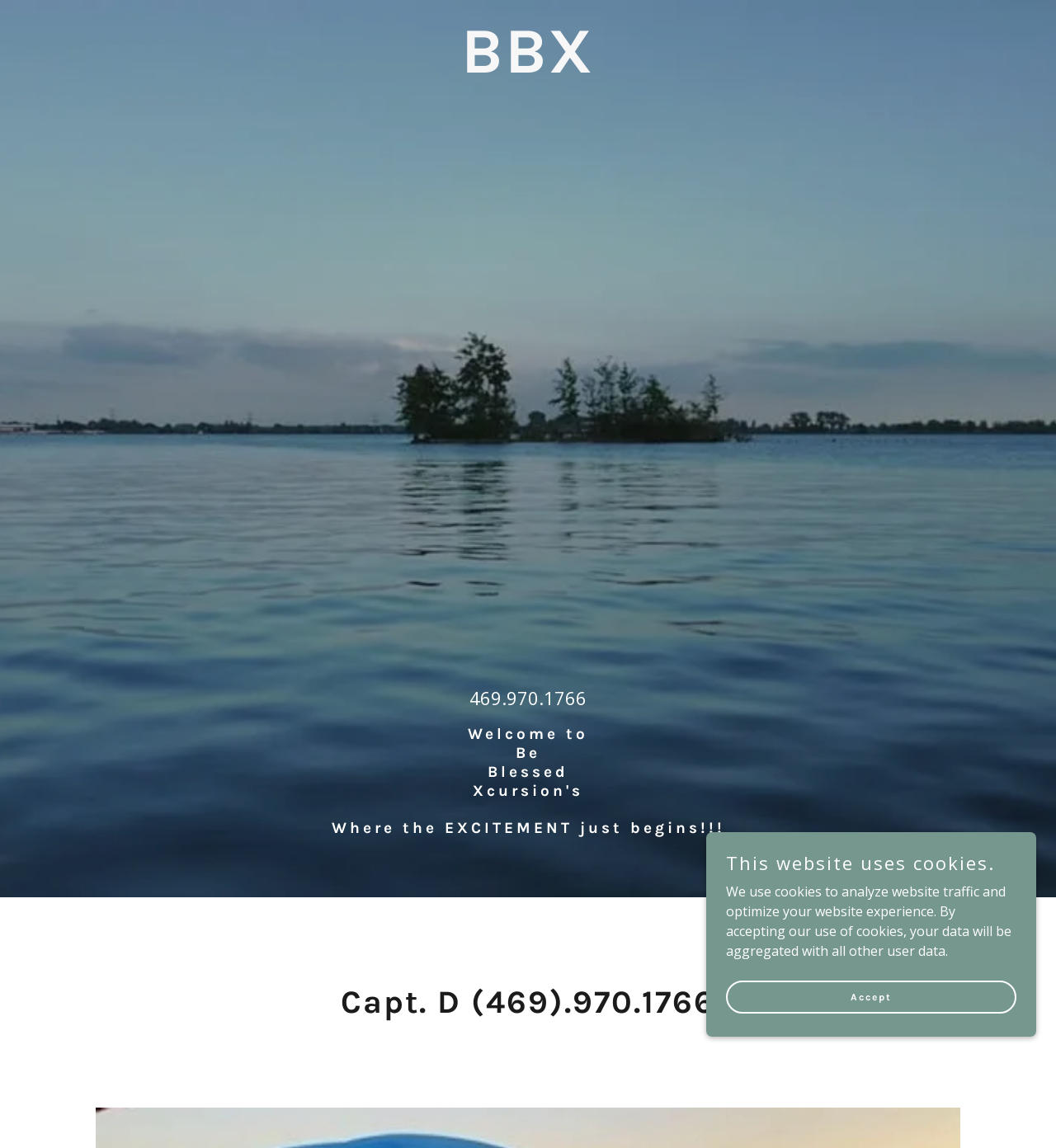What is the tone of the welcome message?
Carefully analyze the image and provide a thorough answer to the question.

I analyzed the welcome message, which says 'Welcome to Be Blessed Xcursion's Where the EXCITEMENT just begins!!!'. The use of the word 'EXCITEMENT' in all capital letters and the multiple exclamation marks suggest that the tone of the message is exciting and enthusiastic.